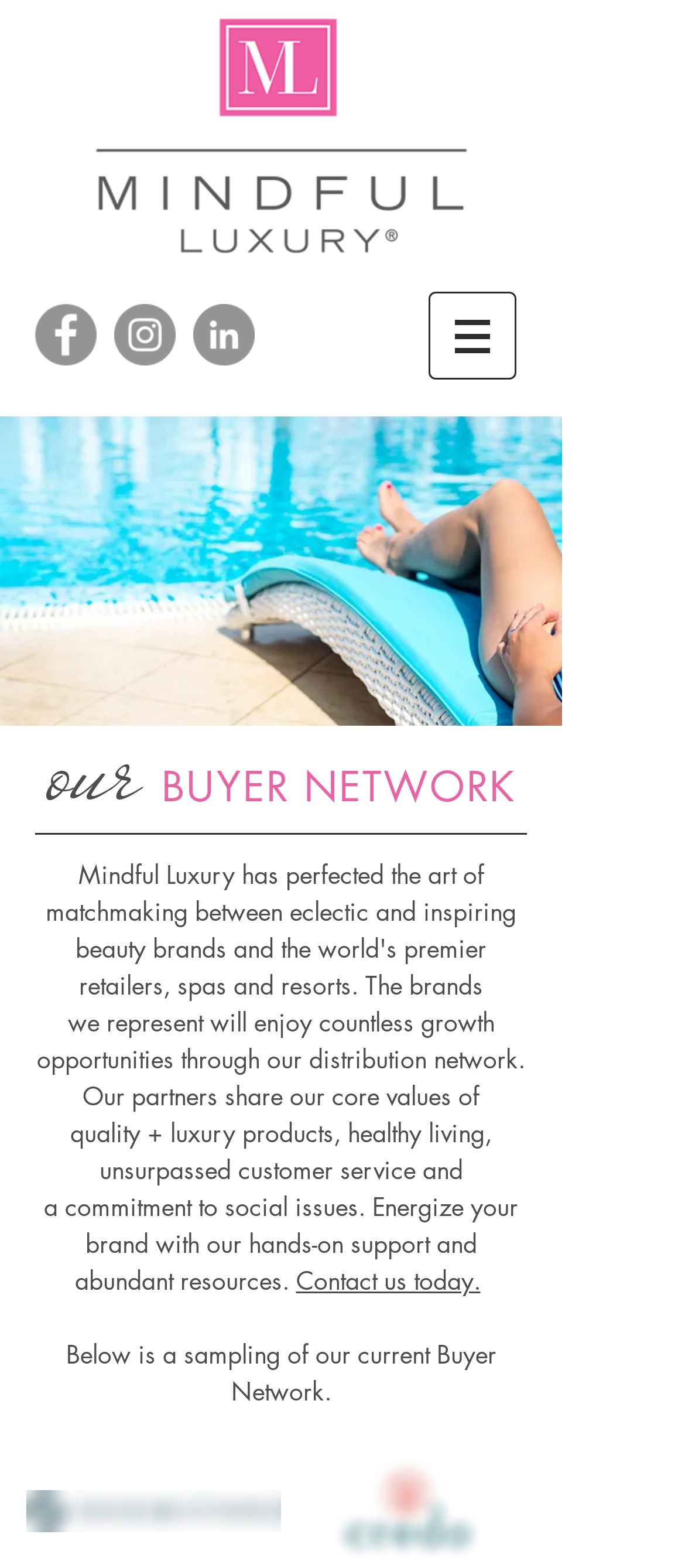Refer to the image and provide an in-depth answer to the question: 
What is the purpose of the 'Contact us today' link?

The 'Contact us today' link is likely used to allow users to get in touch with the company, possibly to inquire about their services or to request more information, as it is placed in a prominent location on the webpage.